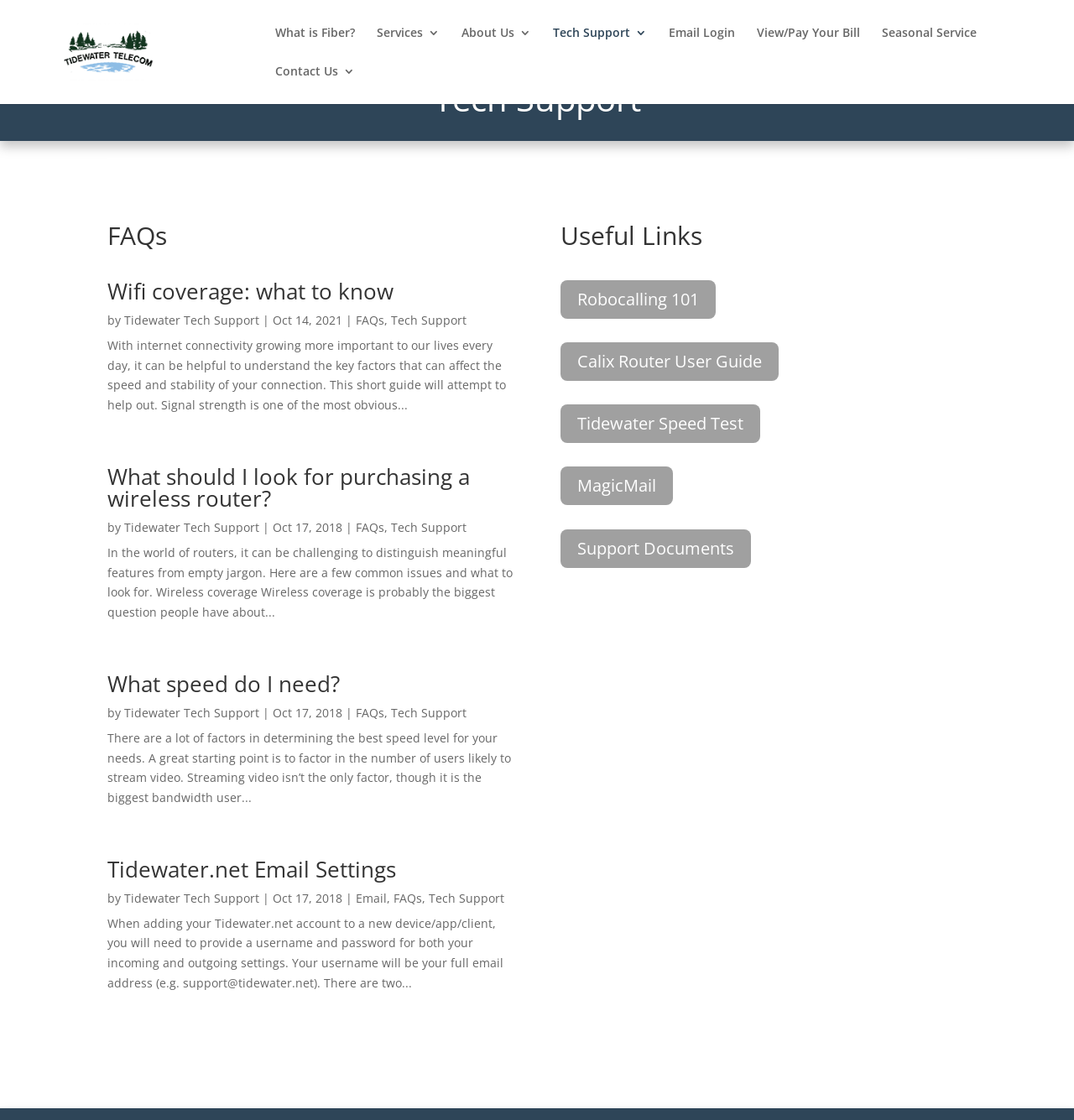Determine the bounding box for the described HTML element: "Write for Us". Ensure the coordinates are four float numbers between 0 and 1 in the format [left, top, right, bottom].

None